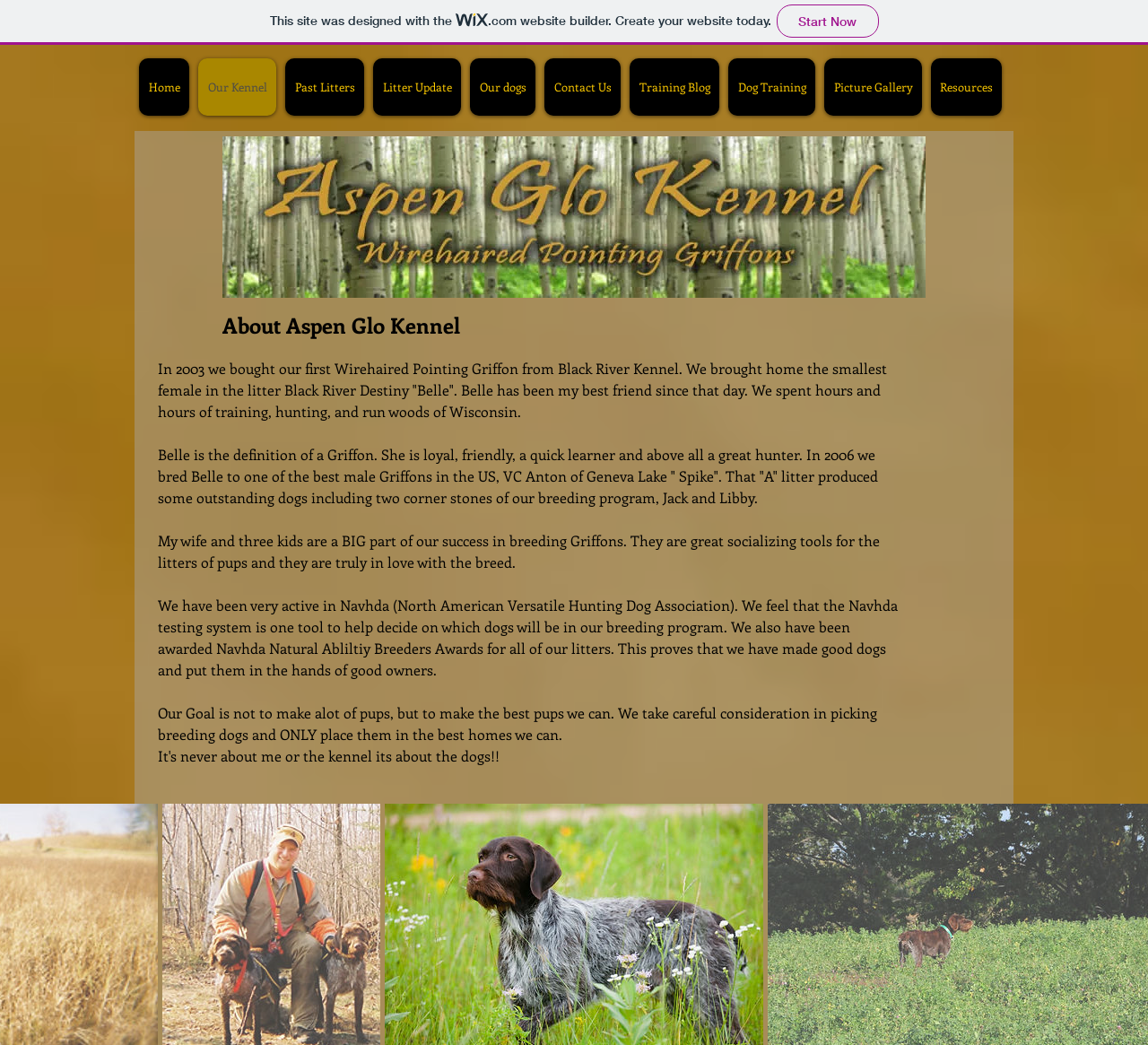Determine the bounding box coordinates of the clickable area required to perform the following instruction: "Click on the 'Home' link". The coordinates should be represented as four float numbers between 0 and 1: [left, top, right, bottom].

[0.121, 0.056, 0.165, 0.111]